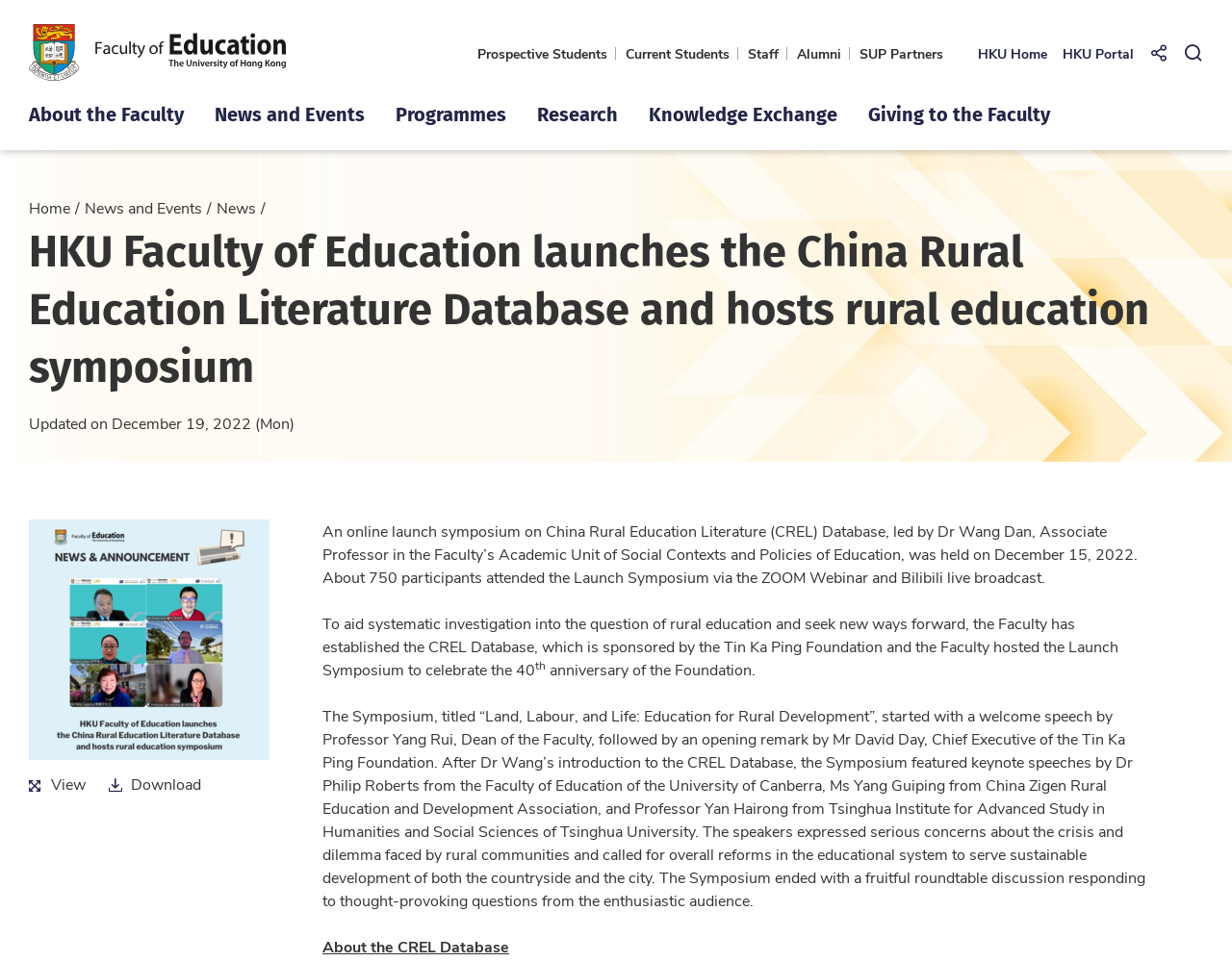What is the date of the launch symposium?
Could you please answer the question thoroughly and with as much detail as possible?

The date of the launch symposium can be found in the text, which states 'An online launch symposium on China Rural Education Literature (CREL) Database, led by Dr Wang Dan, Associate Professor in the Faculty’s Academic Unit of Social Contexts and Policies of Education, was held on December 15, 2022.'